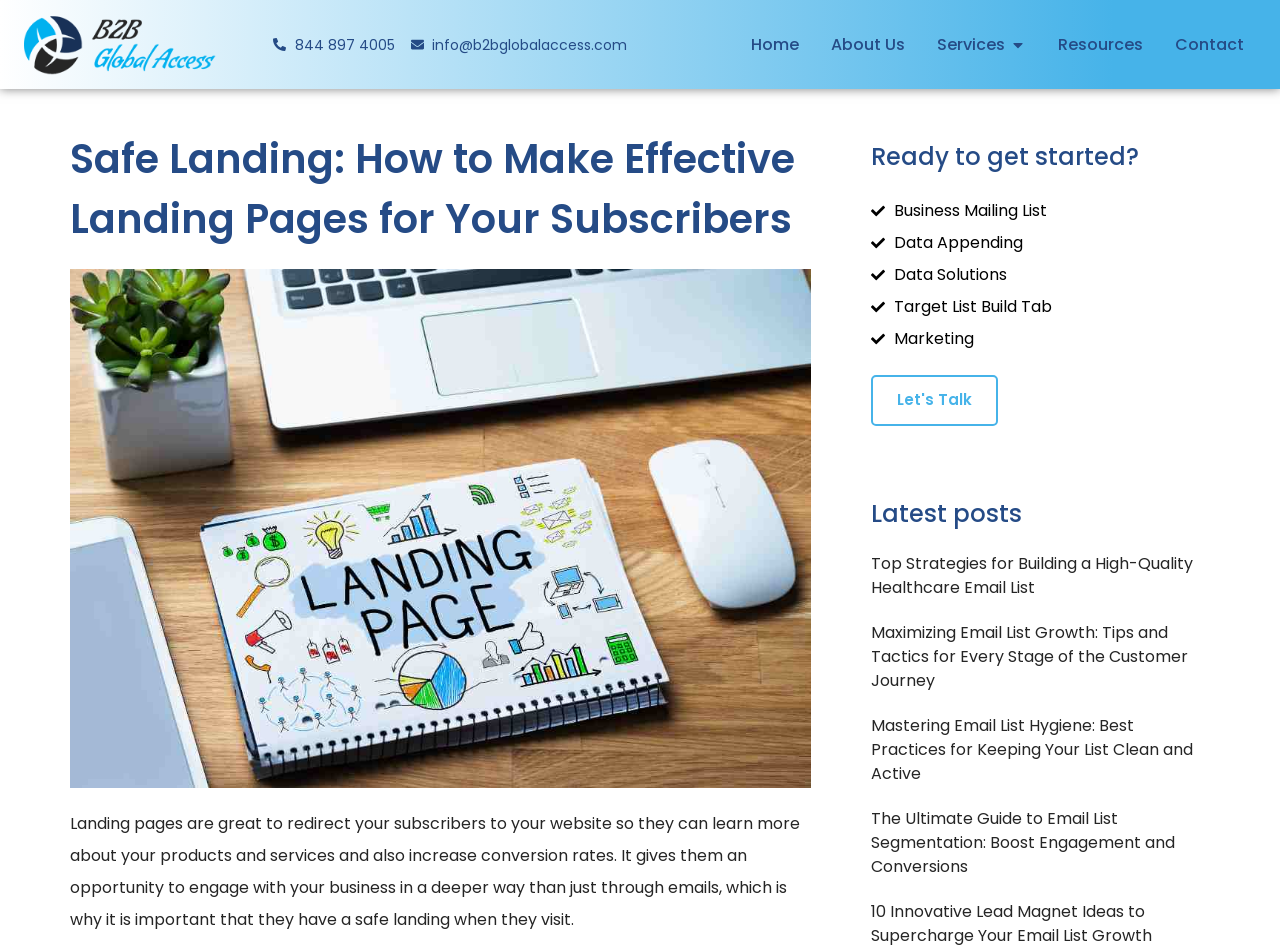Using the given description, provide the bounding box coordinates formatted as (top-left x, top-left y, bottom-right x, bottom-right y), with all values being floating point numbers between 0 and 1. Description: 844 897 4005

[0.214, 0.03, 0.308, 0.064]